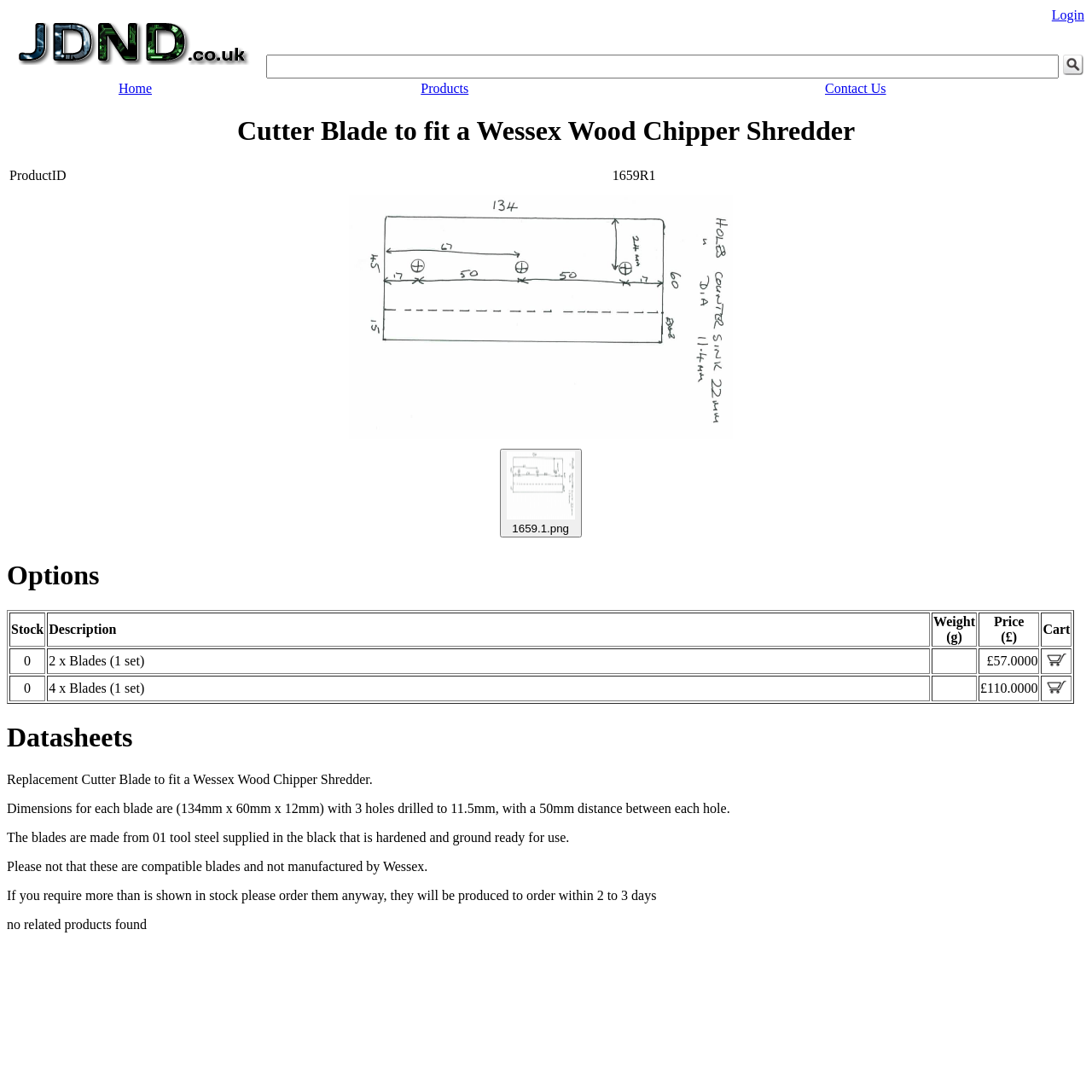How many holes are drilled in each blade?
Deliver a detailed and extensive answer to the question.

The number of holes drilled in each blade can be found in the static text that describes the product, which states that each blade has '3 holes drilled to 11.5mm'.